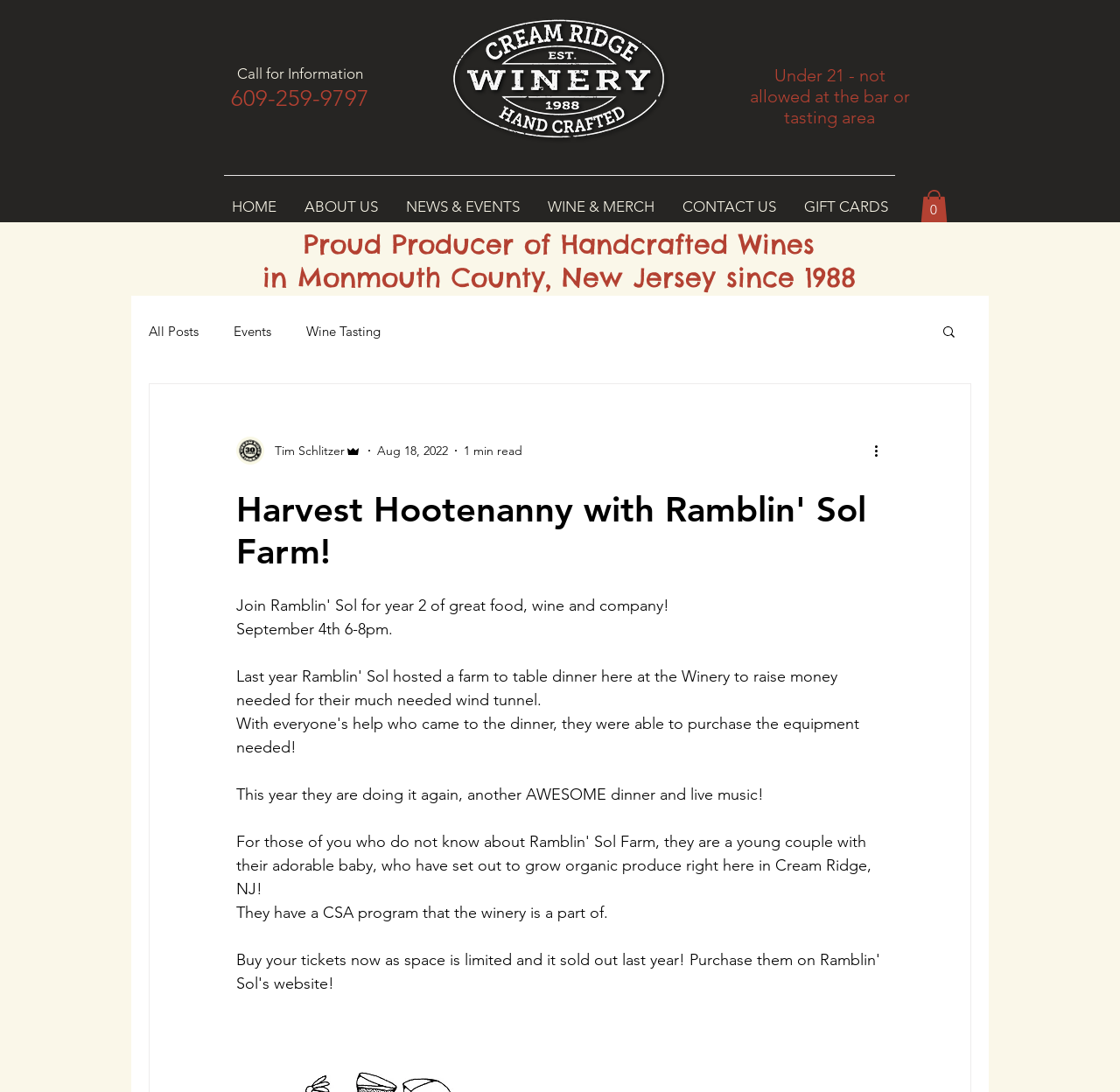Find the bounding box coordinates for the element that must be clicked to complete the instruction: "Visit the home page". The coordinates should be four float numbers between 0 and 1, indicated as [left, top, right, bottom].

[0.195, 0.17, 0.259, 0.208]